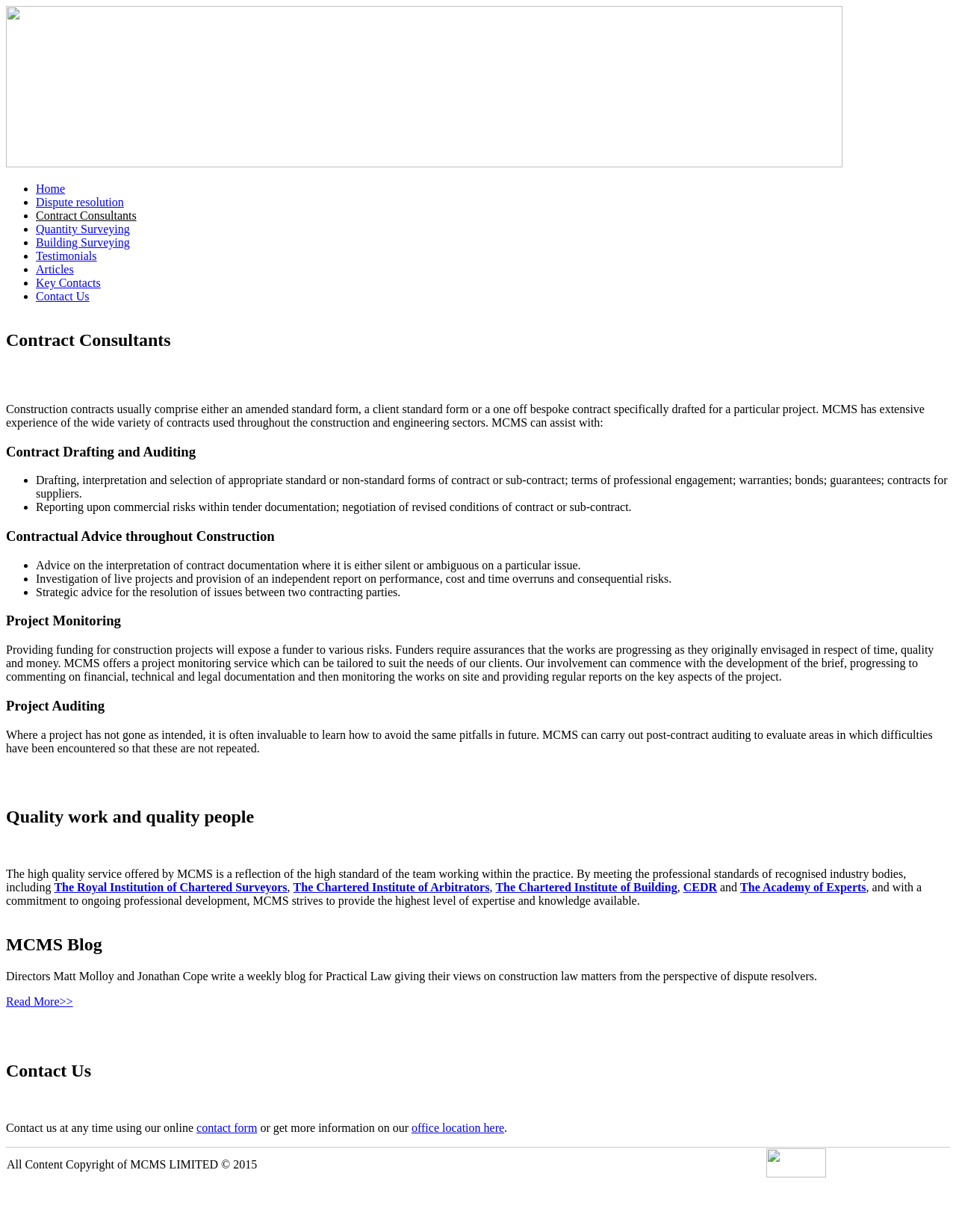Please pinpoint the bounding box coordinates for the region I should click to adhere to this instruction: "Click on the 'Home' link".

[0.038, 0.148, 0.068, 0.158]